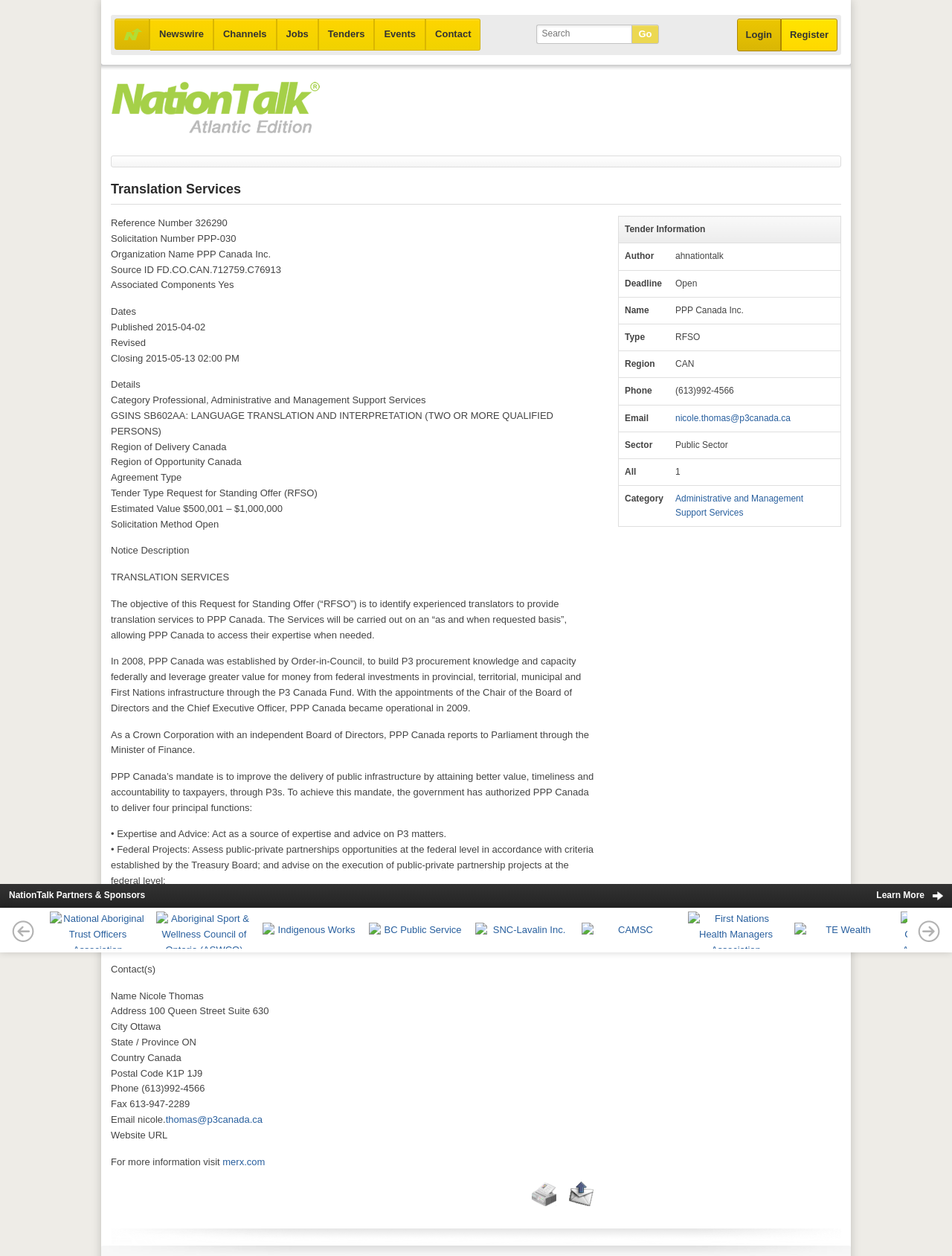Extract the bounding box coordinates for the UI element described as: "Administrative and Management Support Services".

[0.709, 0.393, 0.844, 0.412]